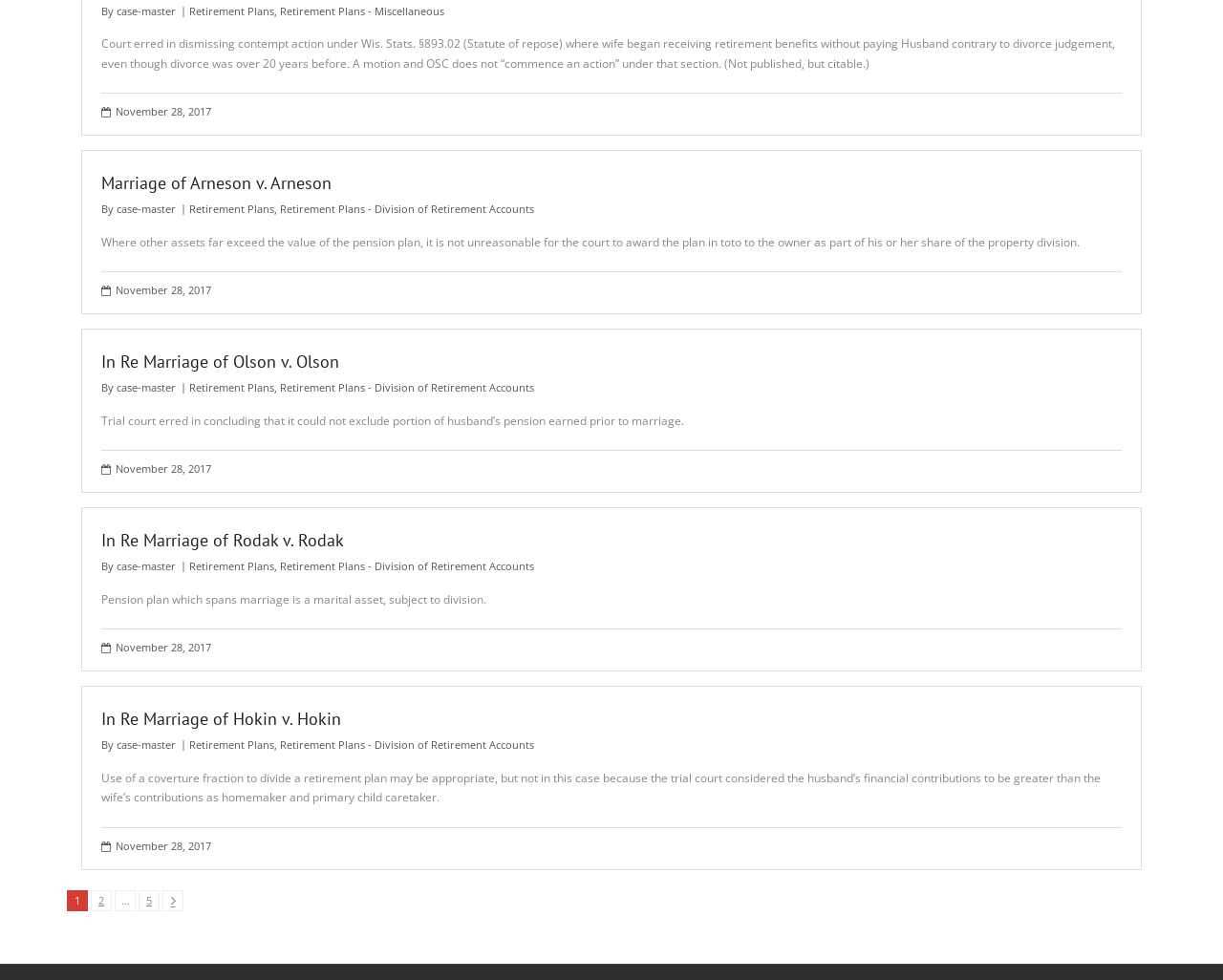Please identify the bounding box coordinates of the area I need to click to accomplish the following instruction: "Read the article 'In Re Marriage of Olson v. Olson'".

[0.083, 0.356, 0.917, 0.382]